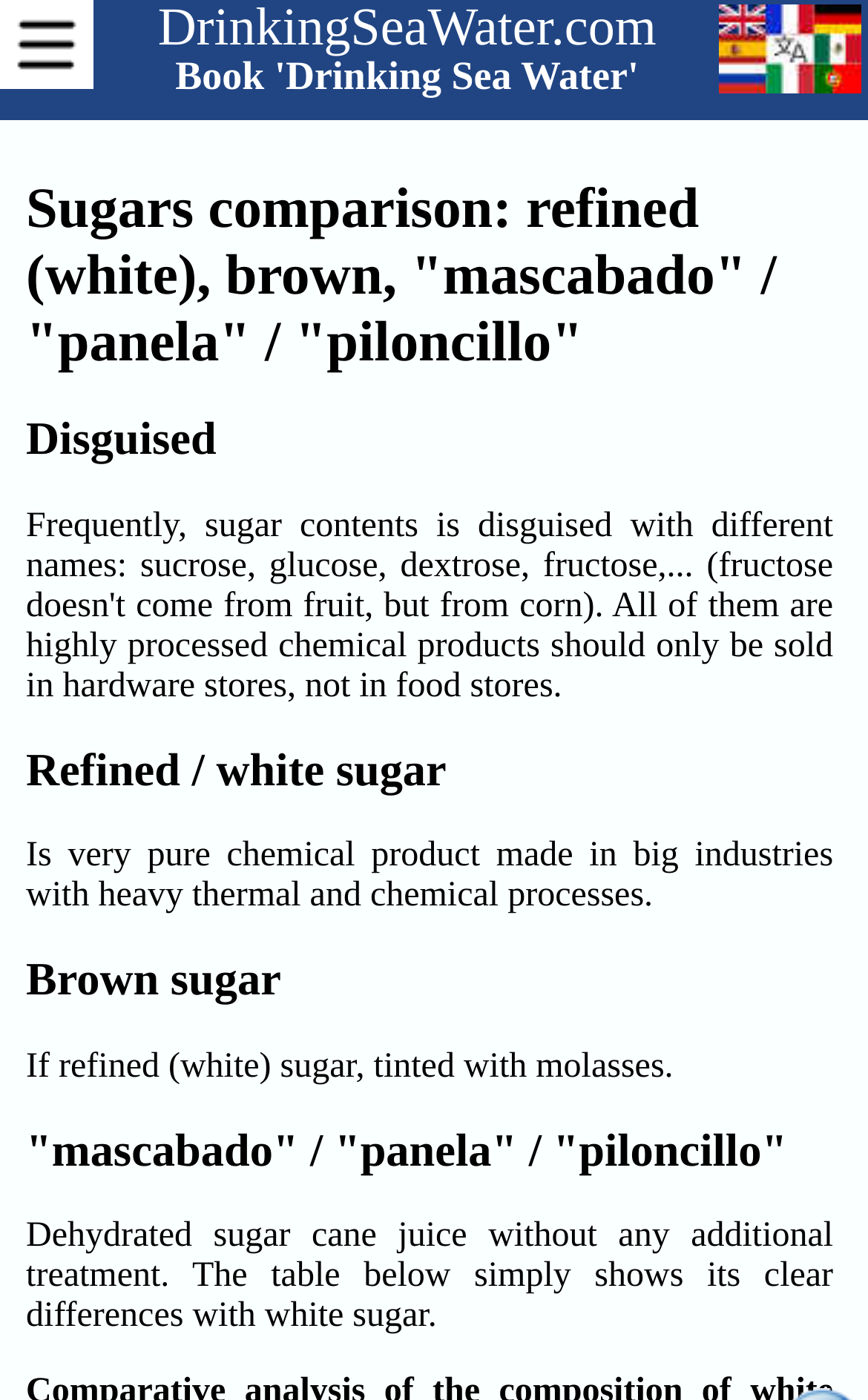From the details in the image, provide a thorough response to the question: What is brown sugar made of?

The webpage states that brown sugar is 'If refined (white) sugar, tinted with molasses.' This implies that brown sugar is made by adding molasses to refined sugar.